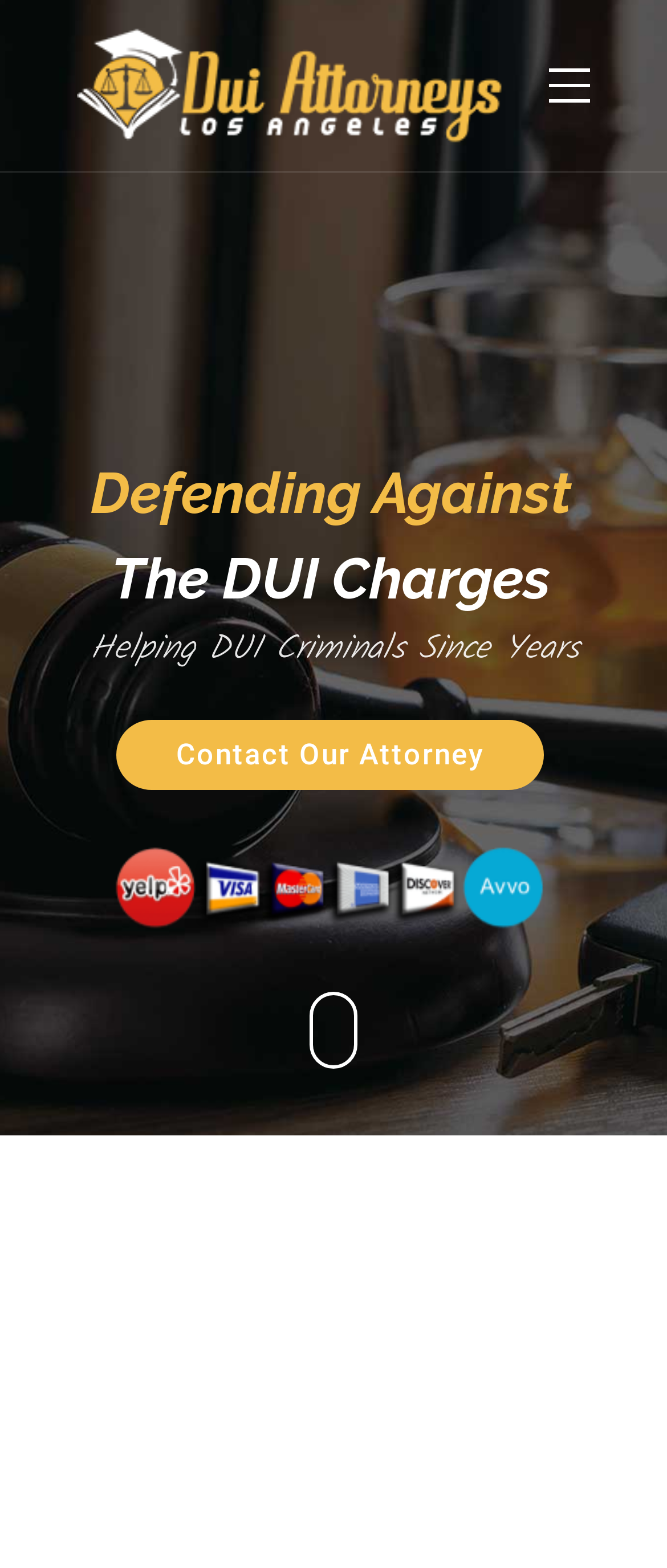Respond concisely with one word or phrase to the following query:
What is the name of the law firm?

California Law Firm